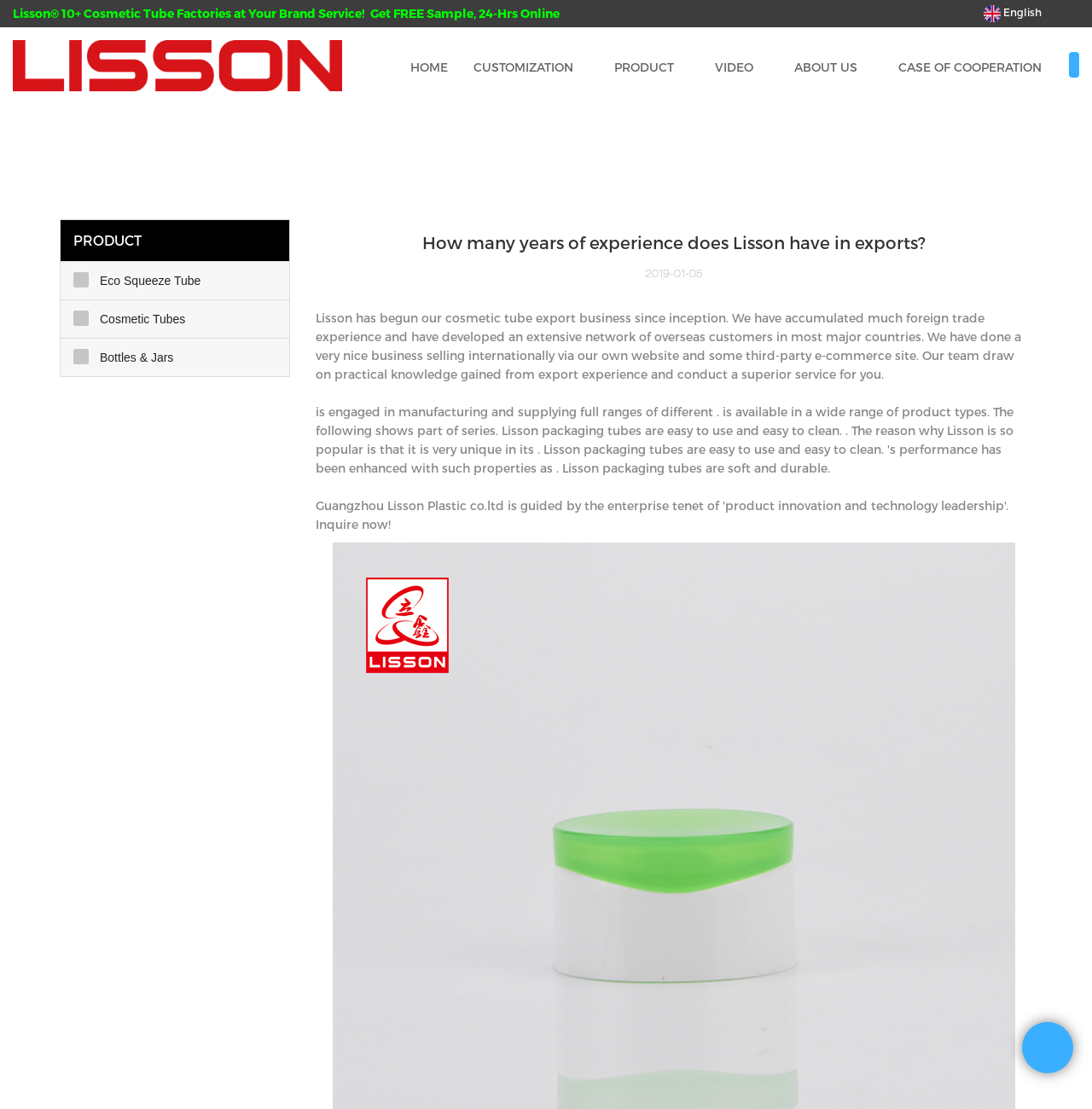Identify the bounding box coordinates of the clickable region to carry out the given instruction: "Chat Online".

[0.927, 0.922, 0.991, 0.935]